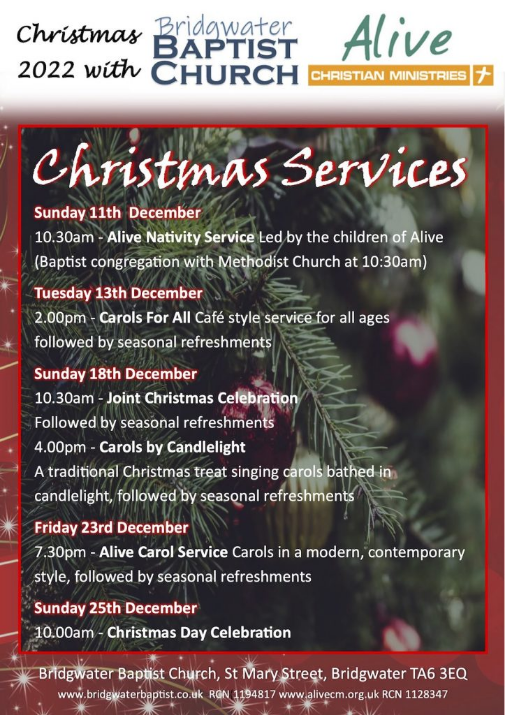Please answer the following query using a single word or phrase: 
What is the location of the church?

St Mary Street, Bridgwater